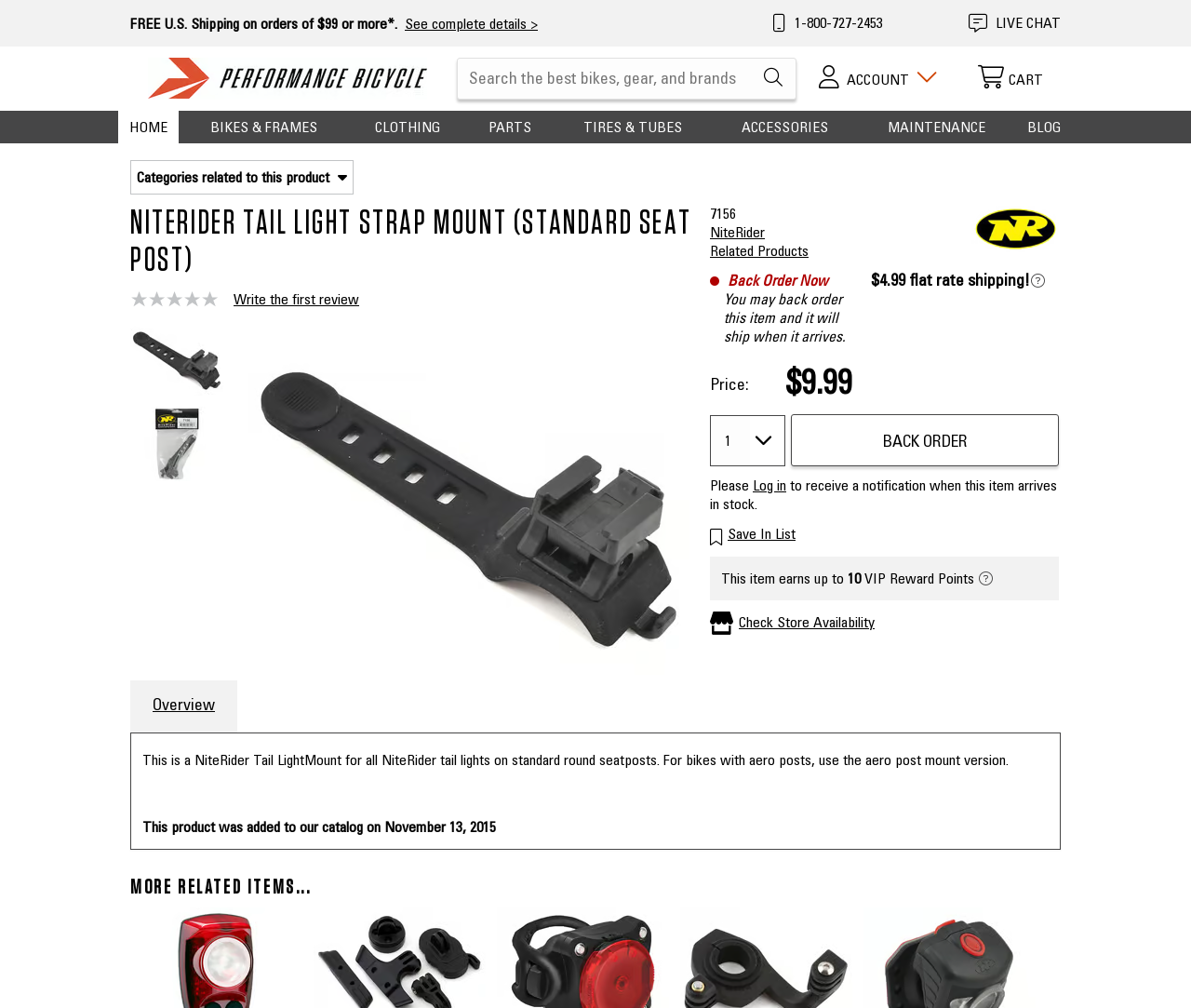Bounding box coordinates are specified in the format (top-left x, top-left y, bottom-right x, bottom-right y). All values are floating point numbers bounded between 0 and 1. Please provide the bounding box coordinate of the region this sentence describes: Categories related to this product

[0.109, 0.159, 0.297, 0.193]